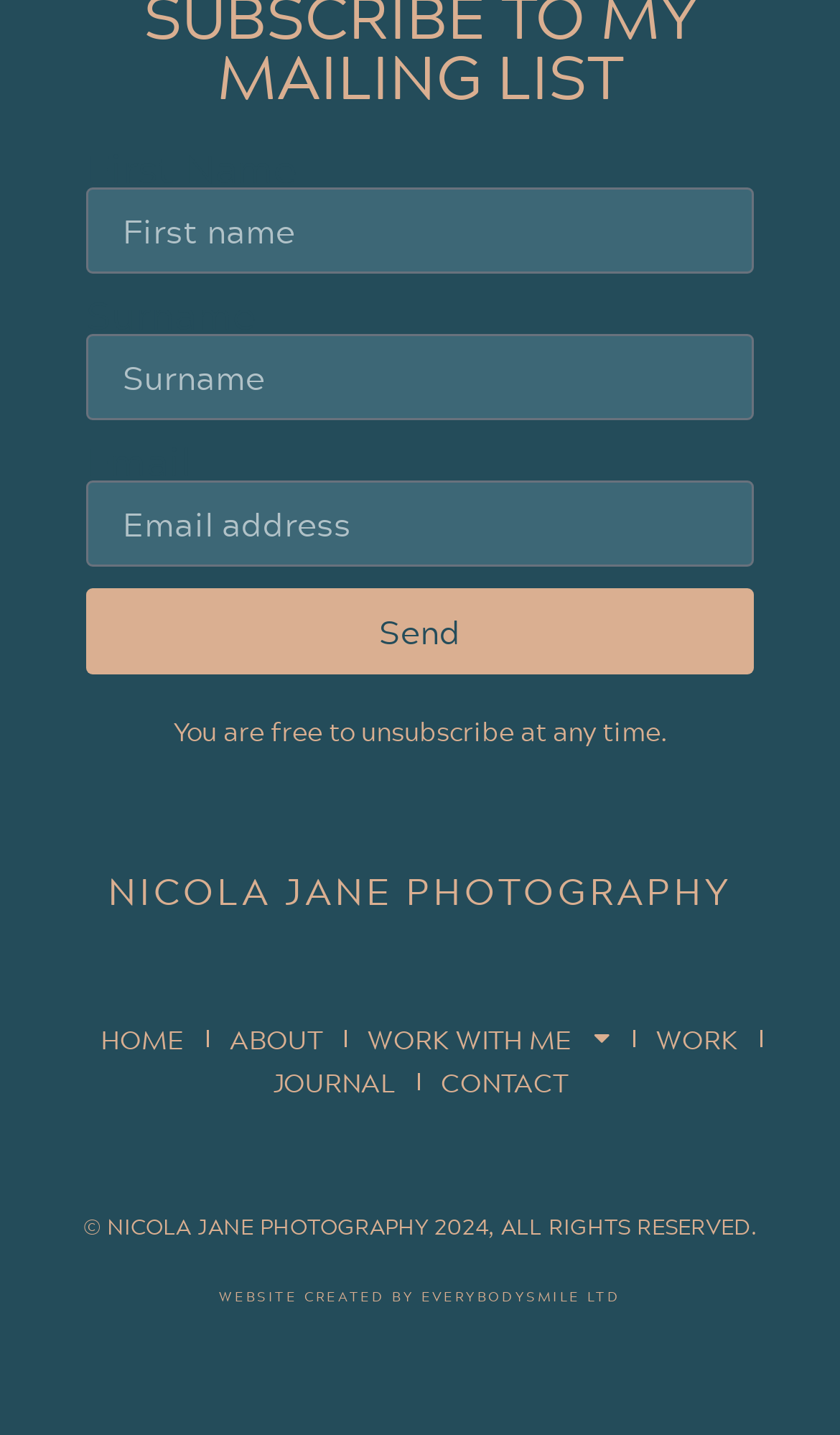Who created the website?
Answer with a single word or short phrase according to what you see in the image.

Everybodysmile Ltd